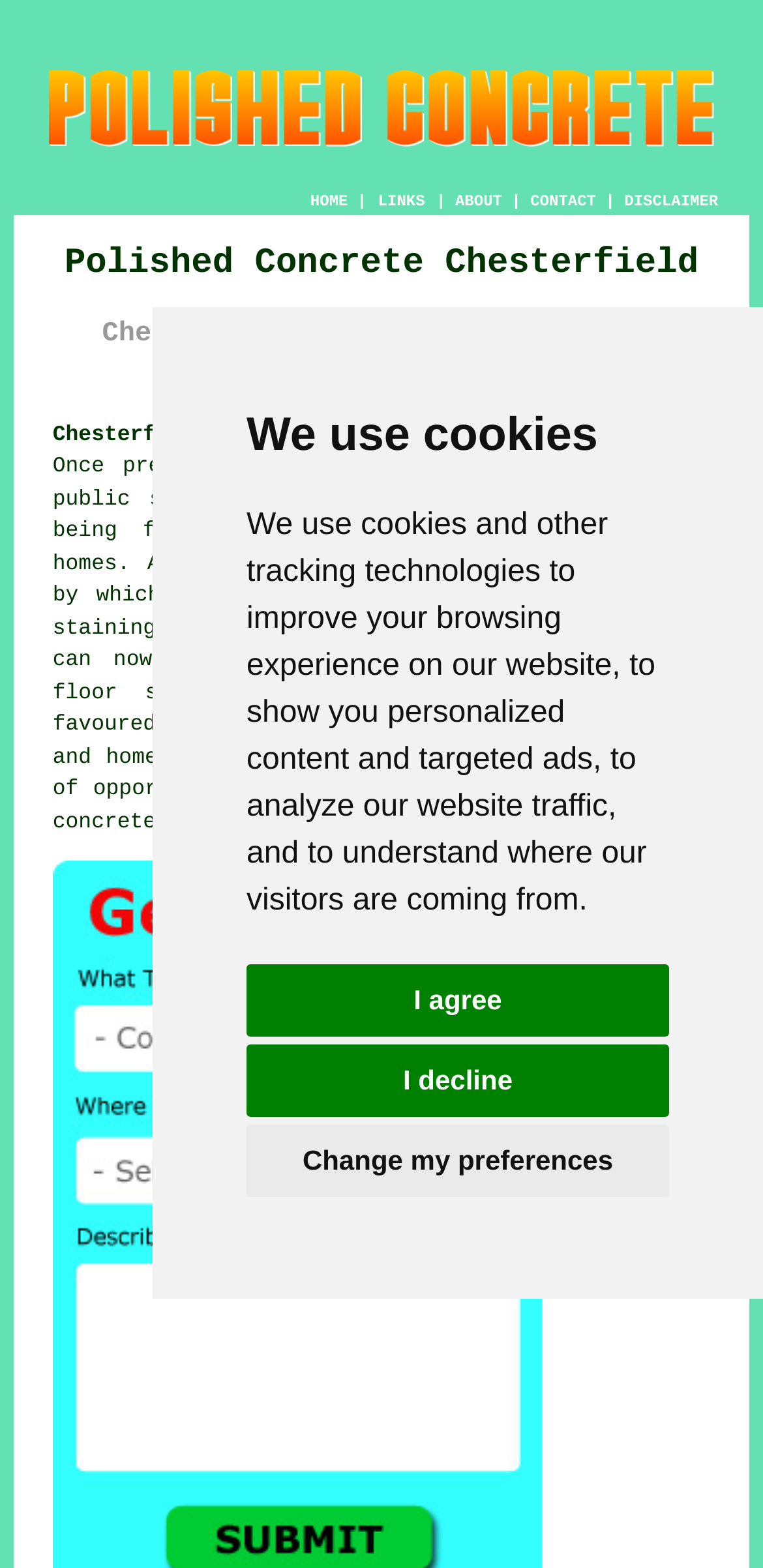Based on the provided description, "I agree", find the bounding box of the corresponding UI element in the screenshot.

[0.323, 0.615, 0.877, 0.661]